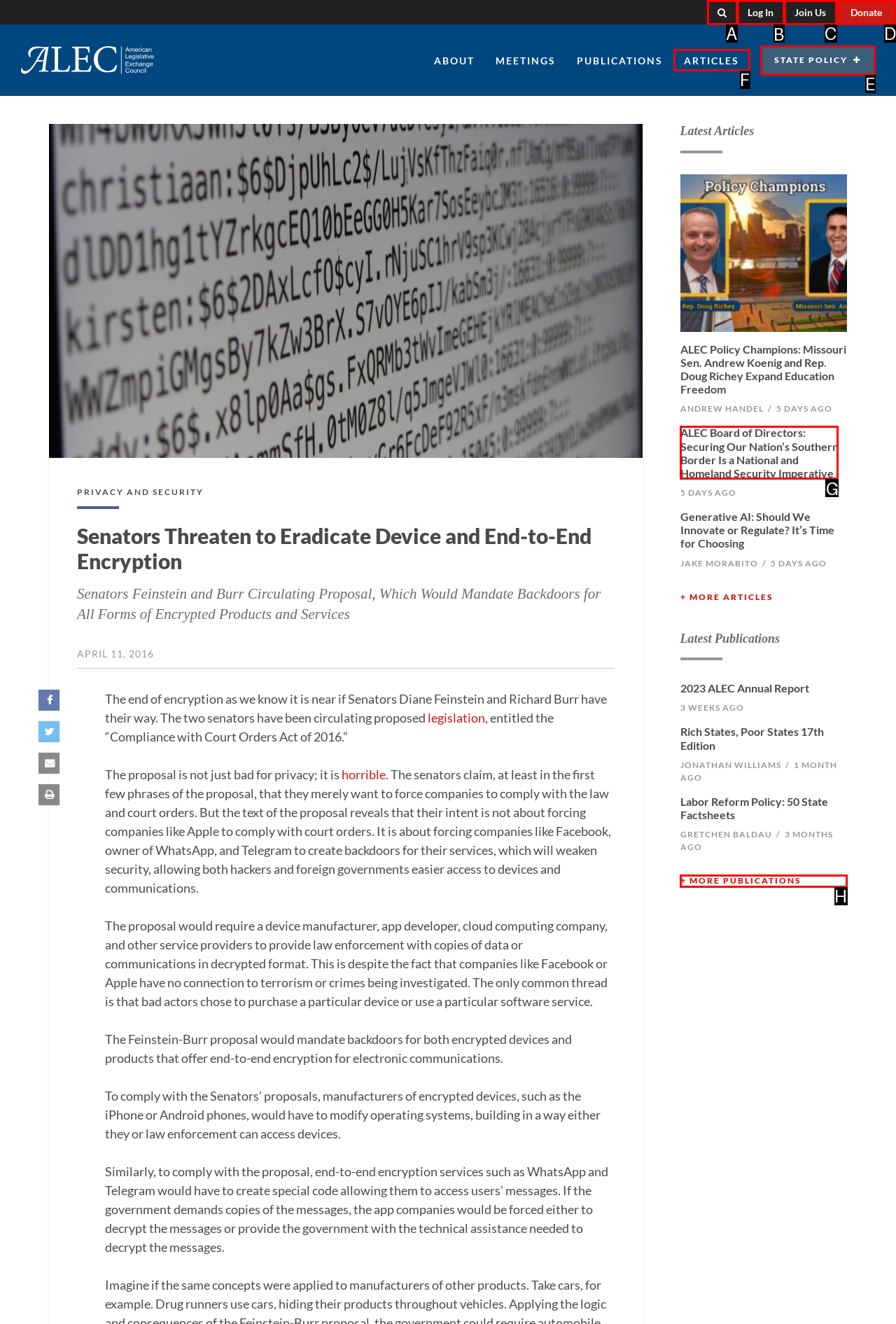Identify the correct lettered option to click in order to perform this task: Log in. Respond with the letter.

B